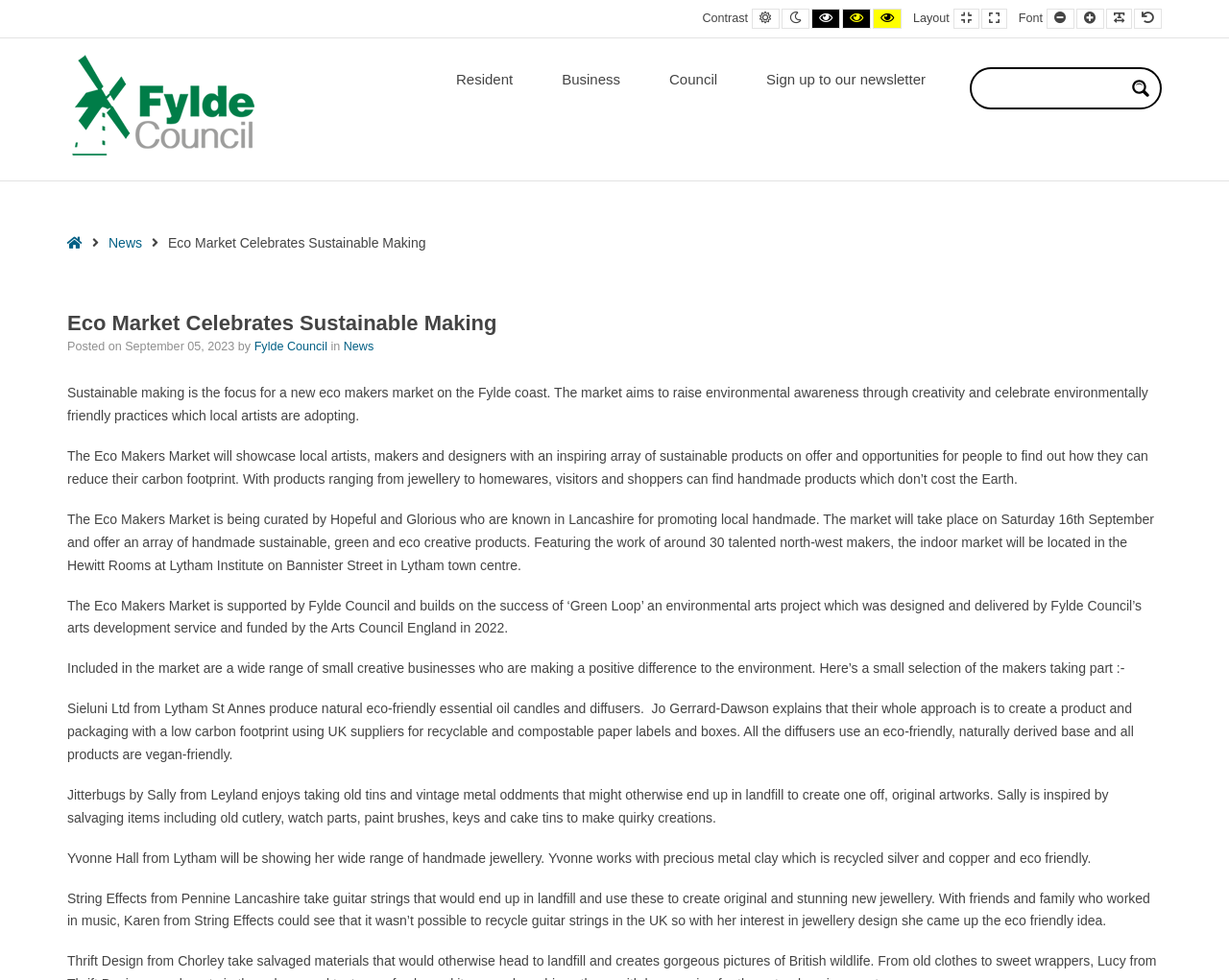How many talented north-west makers will be featured in the market?
Please use the image to provide a one-word or short phrase answer.

Around 30